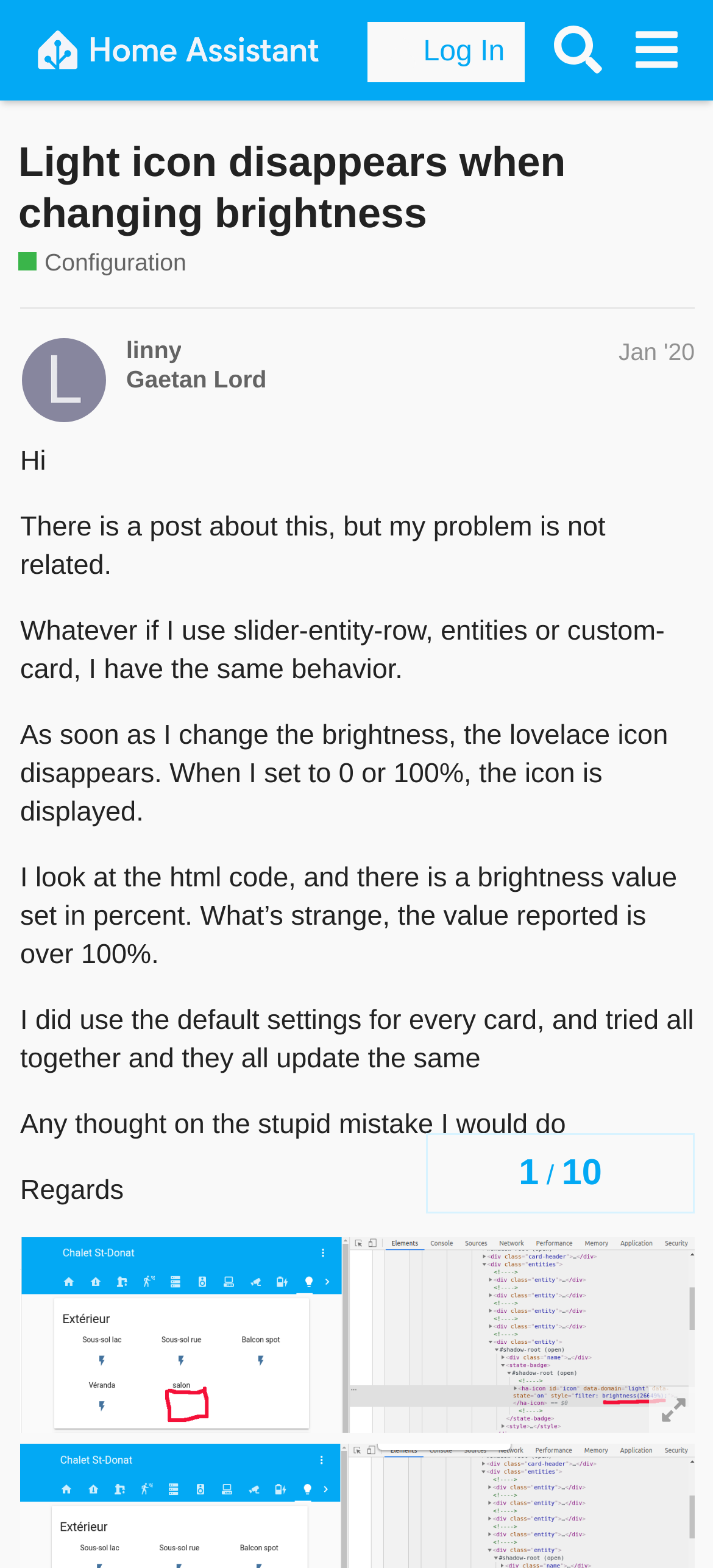Please specify the bounding box coordinates of the element that should be clicked to execute the given instruction: 'Check the screenshot'. Ensure the coordinates are four float numbers between 0 and 1, expressed as [left, top, right, bottom].

[0.028, 0.789, 0.974, 0.914]